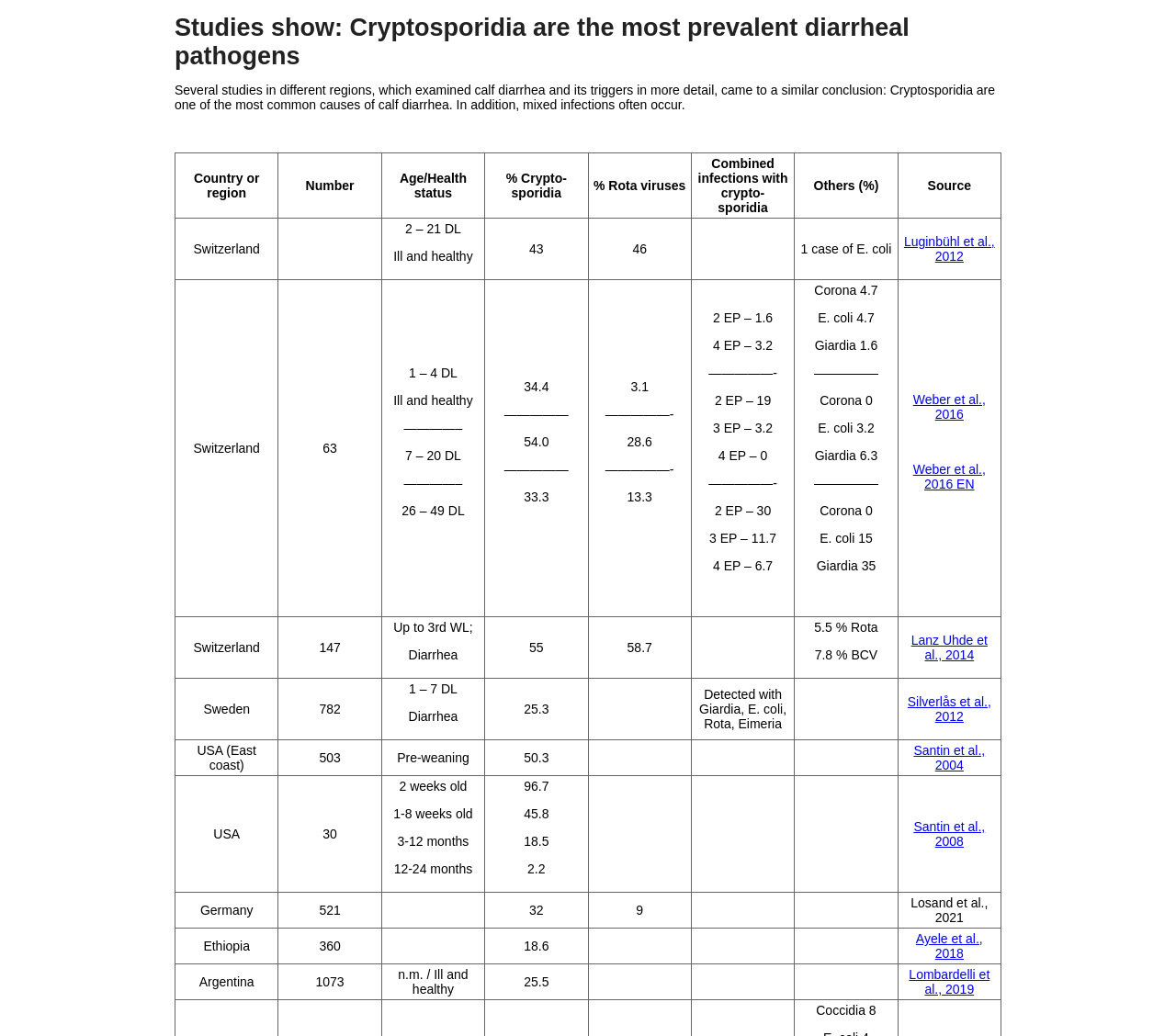What is the percentage of Crypto-sporidia in Switzerland?
Make sure to answer the question with a detailed and comprehensive explanation.

According to the table, in the row where 'Country or region' is 'Switzerland', the '% Crypto-sporidia' is 43.